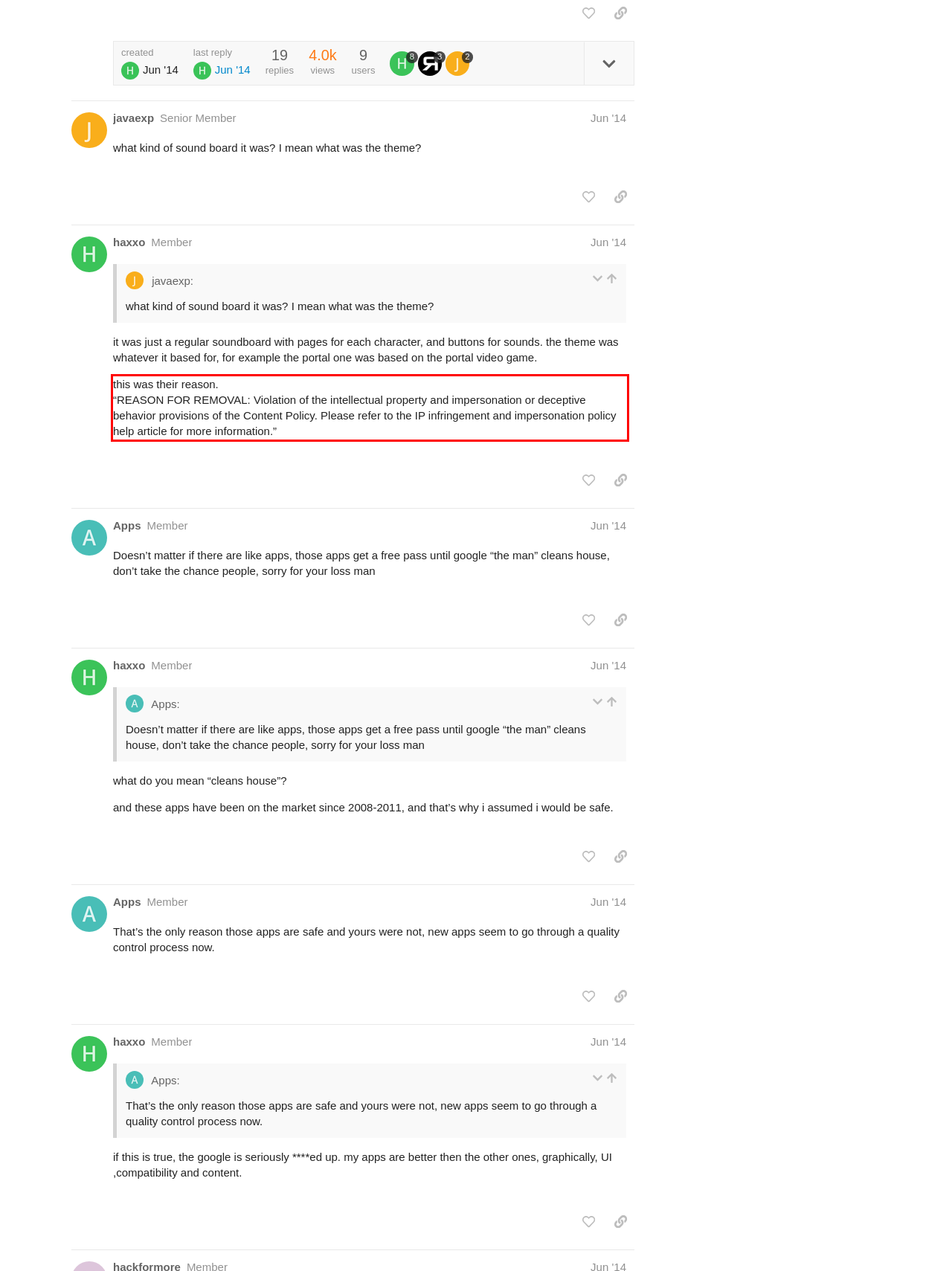Observe the screenshot of the webpage, locate the red bounding box, and extract the text content within it.

this was their reason. “REASON FOR REMOVAL: Violation of the intellectual property and impersonation or deceptive behavior provisions of the Content Policy. Please refer to the IP infringement and impersonation policy help article for more information.”